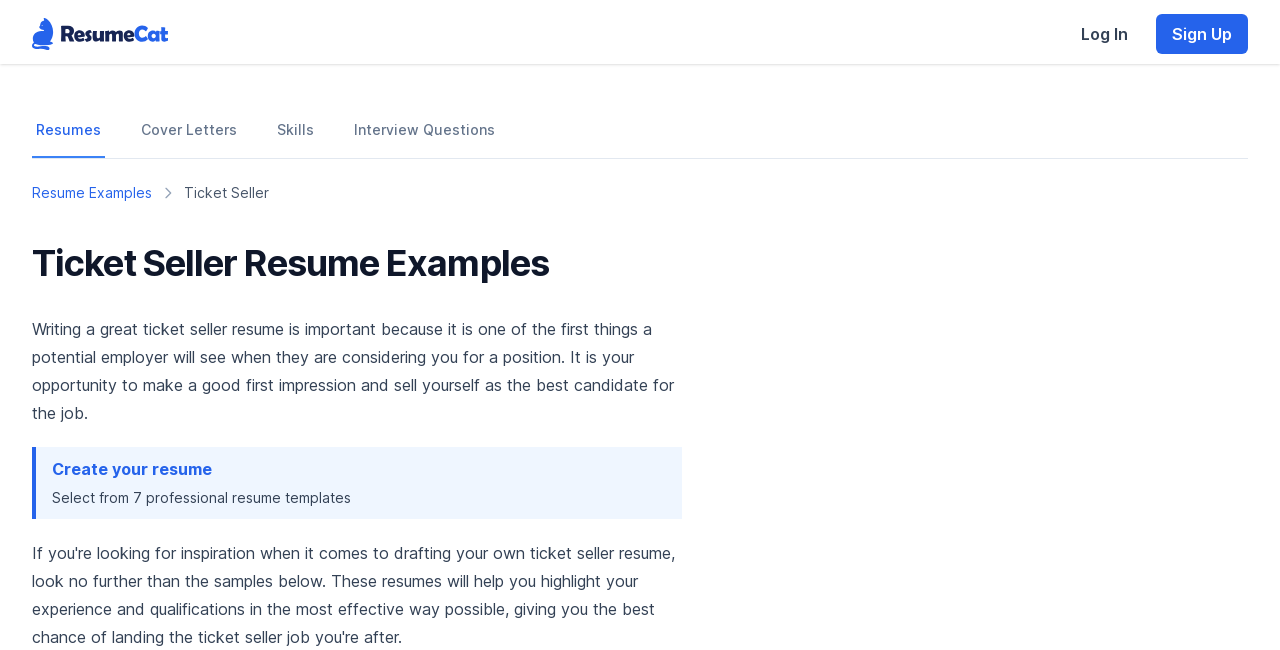What is the importance of a resume?
Please give a detailed and elaborate answer to the question based on the image.

According to the webpage, a resume is important because it is one of the first things a potential employer will see when considering a candidate for a position, and it provides an opportunity to make a good first impression and sell oneself as the best candidate for the job.